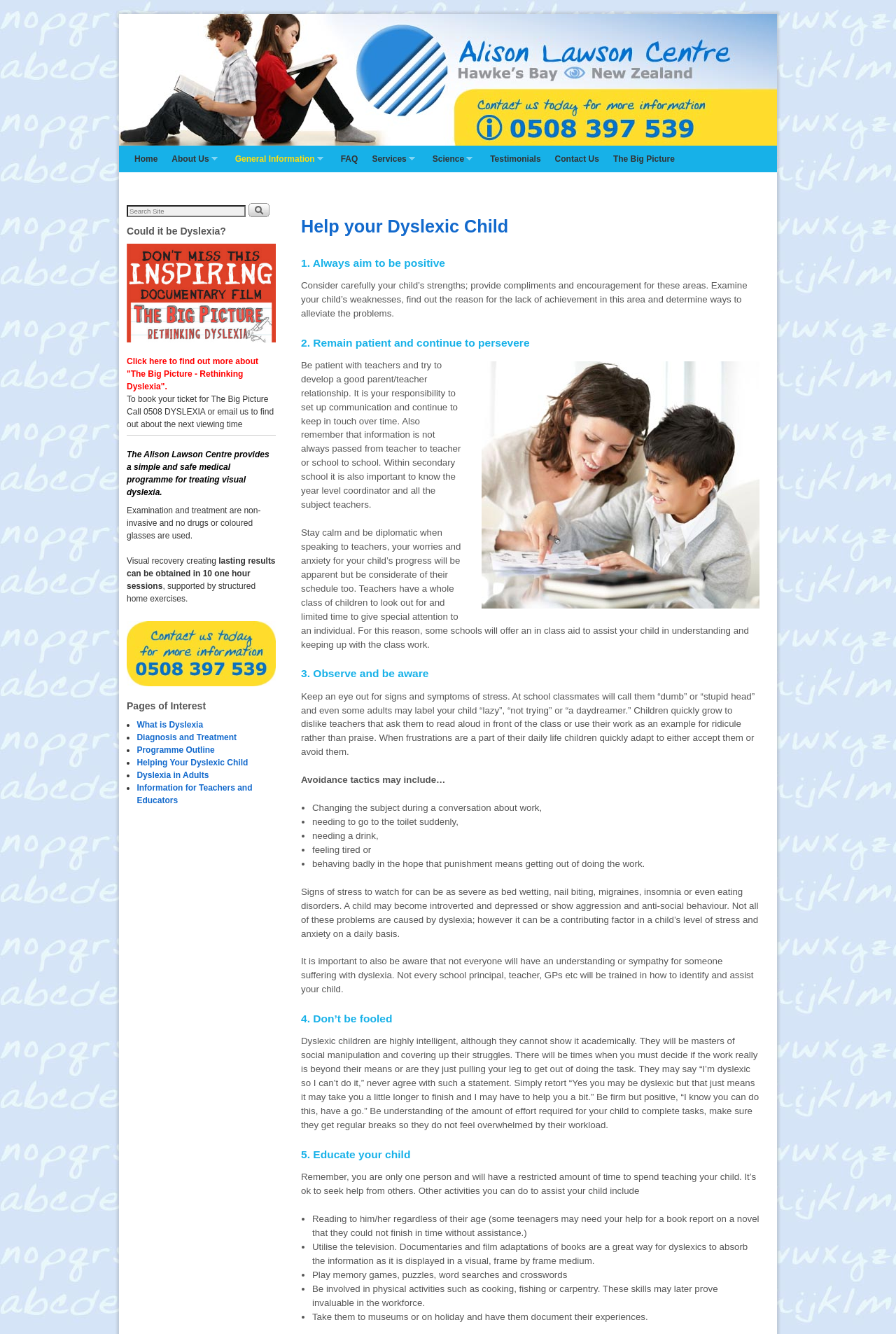Determine the coordinates of the bounding box that should be clicked to complete the instruction: "Search for something". The coordinates should be represented by four float numbers between 0 and 1: [left, top, right, bottom].

[0.141, 0.152, 0.308, 0.162]